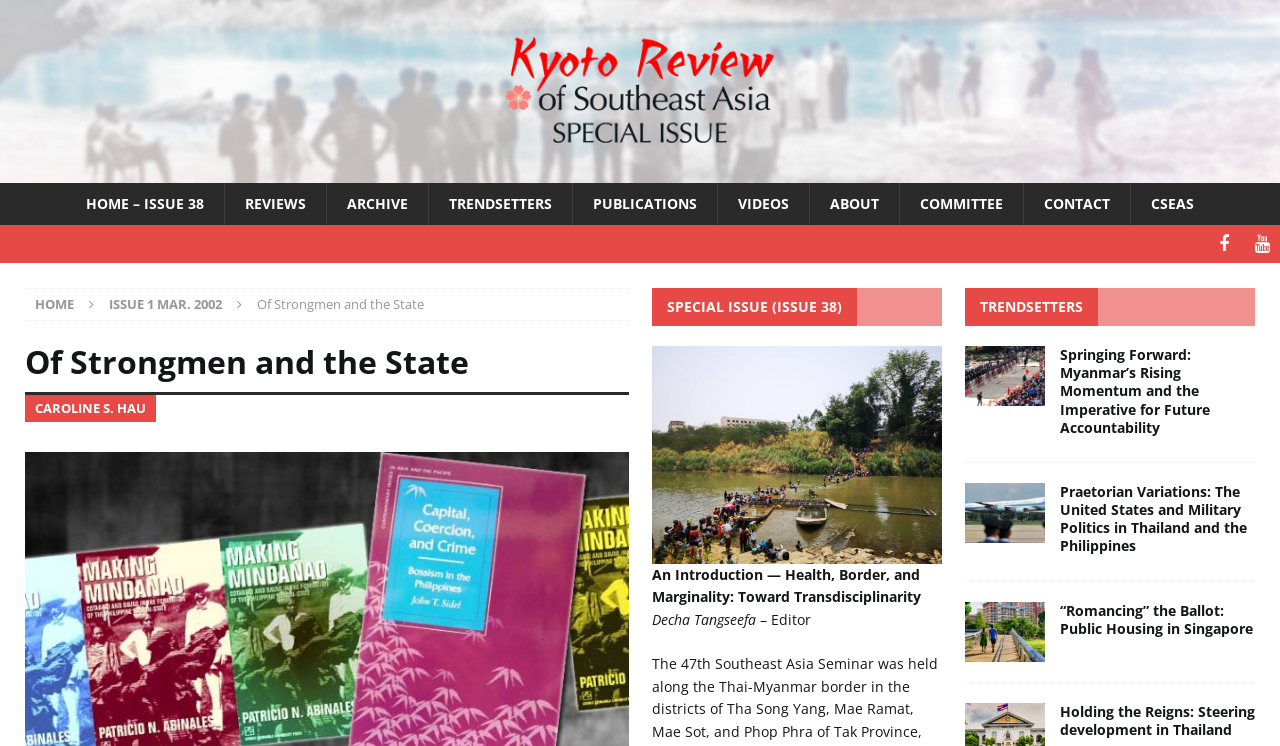Identify the bounding box coordinates of the clickable region necessary to fulfill the following instruction: "go to HOME page". The bounding box coordinates should be four float numbers between 0 and 1, i.e., [left, top, right, bottom].

[0.052, 0.245, 0.175, 0.302]